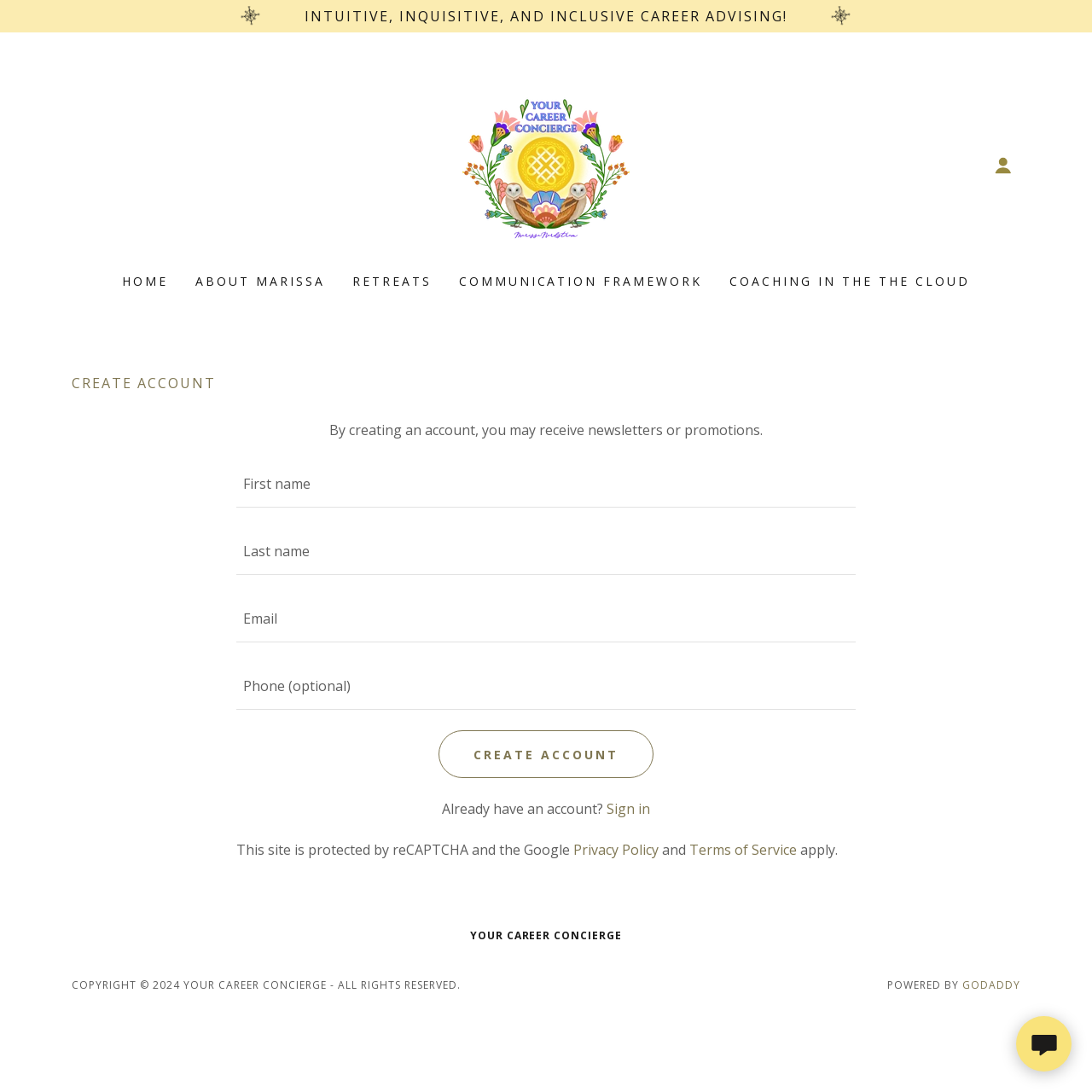Illustrate the webpage's structure and main components comprehensively.

This webpage appears to be a career advising platform, with a focus on creating a calm and confident approach to career development. The top section of the page features two small images, with a bold heading "INTUITIVE, INQUISITIVE, AND INCLUSIVE CAREER ADVISING!" situated between them. Below this, there is a navigation menu with links to "HOME", "ABOUT MARISSA", "RETREATS", "COMMUNICATION FRAMEWORK", and "COACHING IN THE CLOUD".

The main content of the page is a "CREATE ACCOUNT" section, which includes a heading and a brief description of what creating an account entails. Below this, there is a form with five text boxes for entering first name, last name, email, phone number, and an additional field. The form also includes a "CREATE ACCOUNT" button.

To the right of the form, there is a section with text "Already have an account?" and a "Sign in" link. Below this, there is a notice about the site being protected by reCAPTCHA and the Google Privacy Policy, with links to the Privacy Policy and Terms of Service.

At the bottom of the page, there is a footer section with the site's tagline "YOUR CAREER CONCIERGE", a copyright notice, and a "POWERED BY" section with a link to GODADDY. There is also a small image in the bottom right corner of the page.